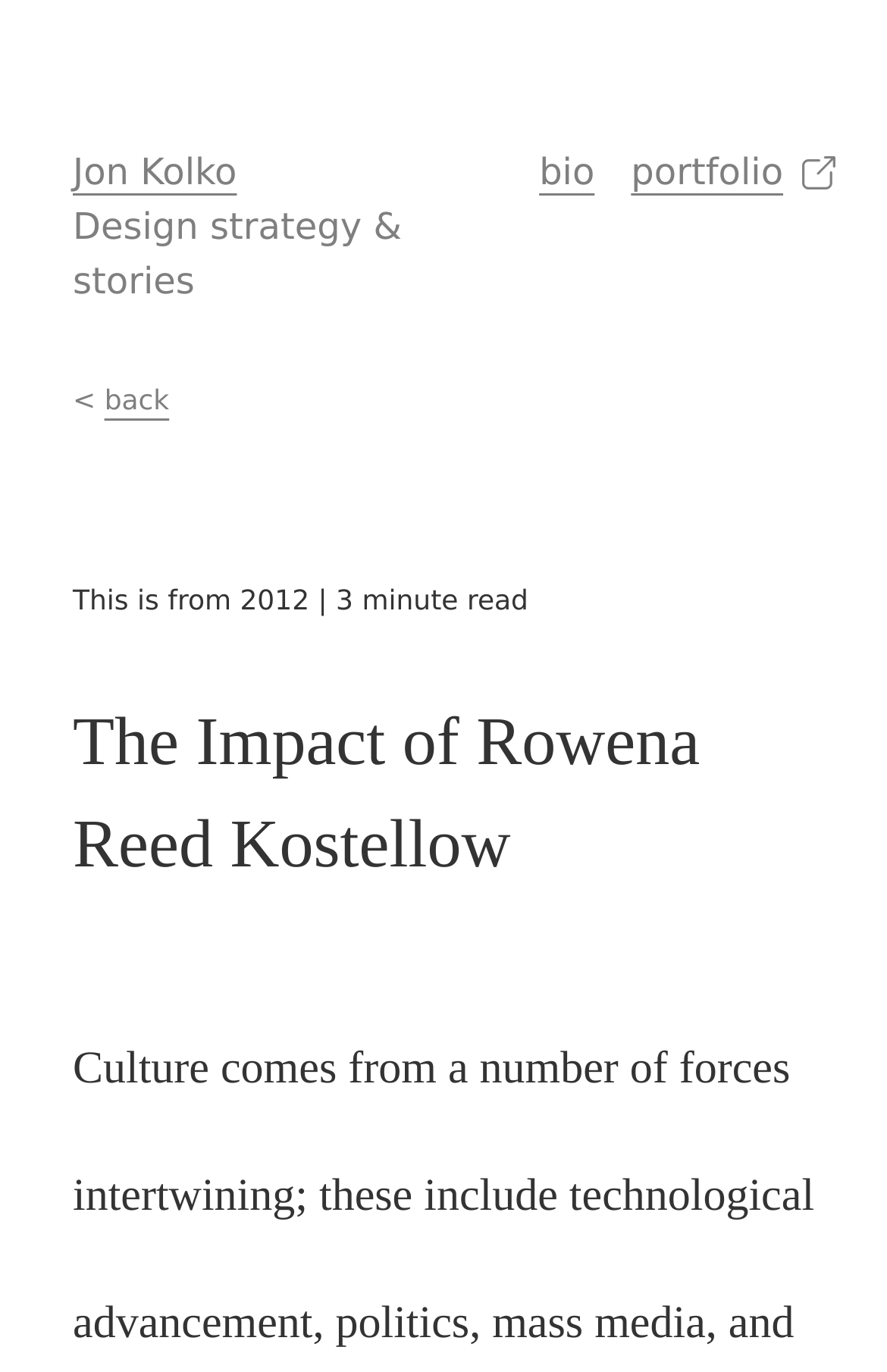How many minutes does it take to read the article?
Give a detailed response to the question by analyzing the screenshot.

The text '3 minute read' is present on the webpage, which suggests that it takes 3 minutes to read the article or content on the webpage.